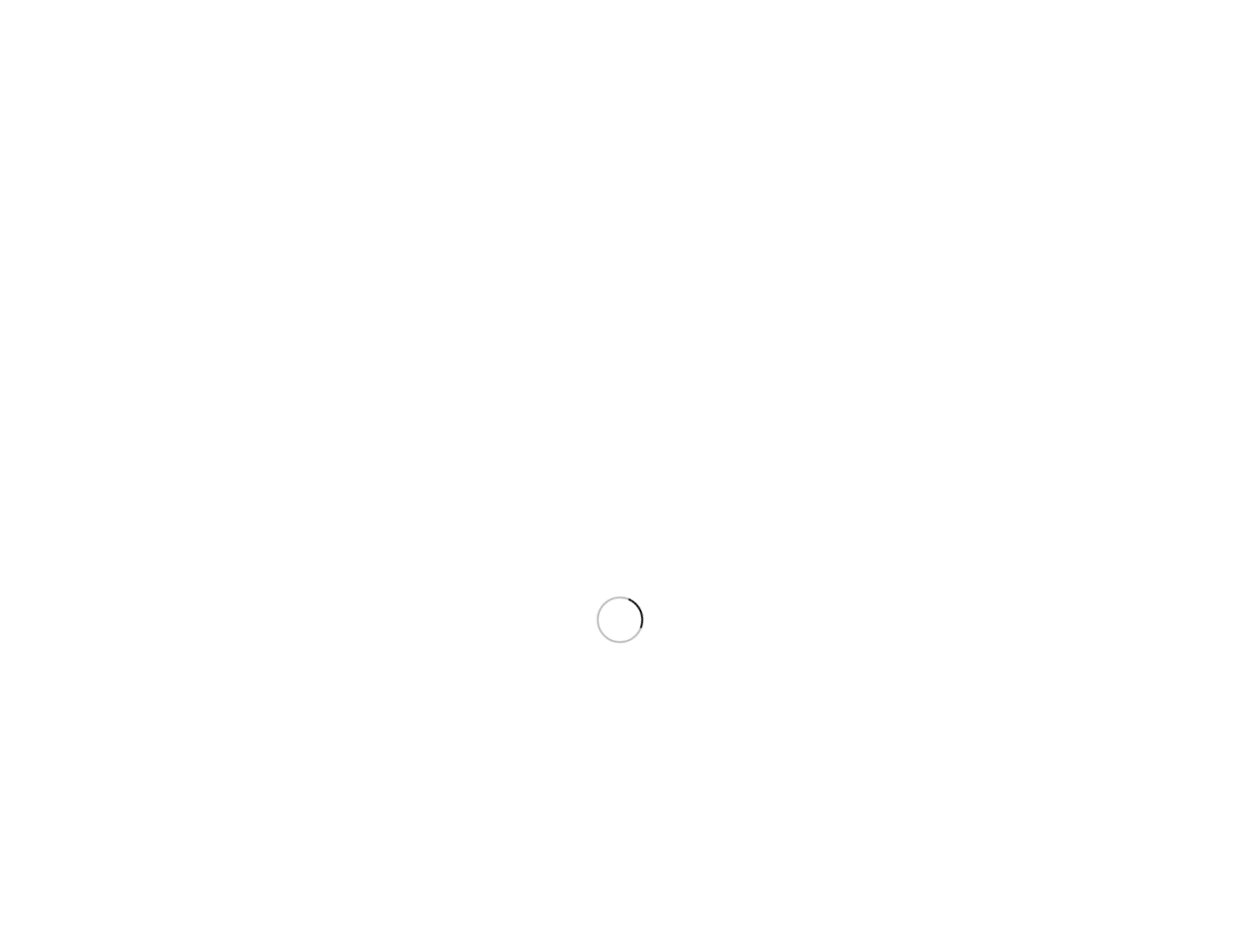Determine the bounding box coordinates of the clickable region to execute the instruction: "Log in or register". The coordinates should be four float numbers between 0 and 1, denoted as [left, top, right, bottom].

[0.881, 0.002, 0.973, 0.043]